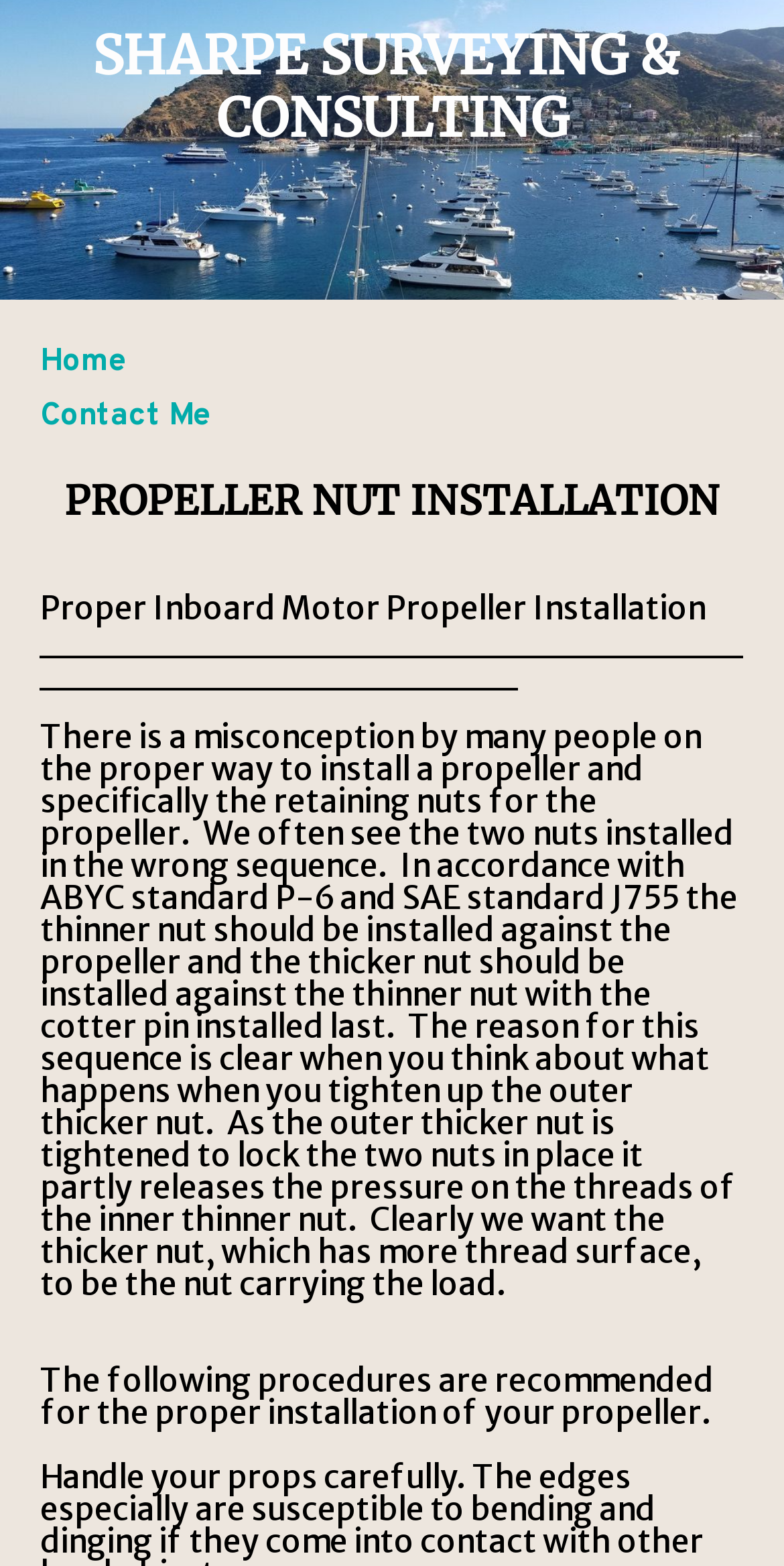Identify the bounding box of the UI component described as: "Home".

[0.051, 0.218, 0.162, 0.245]